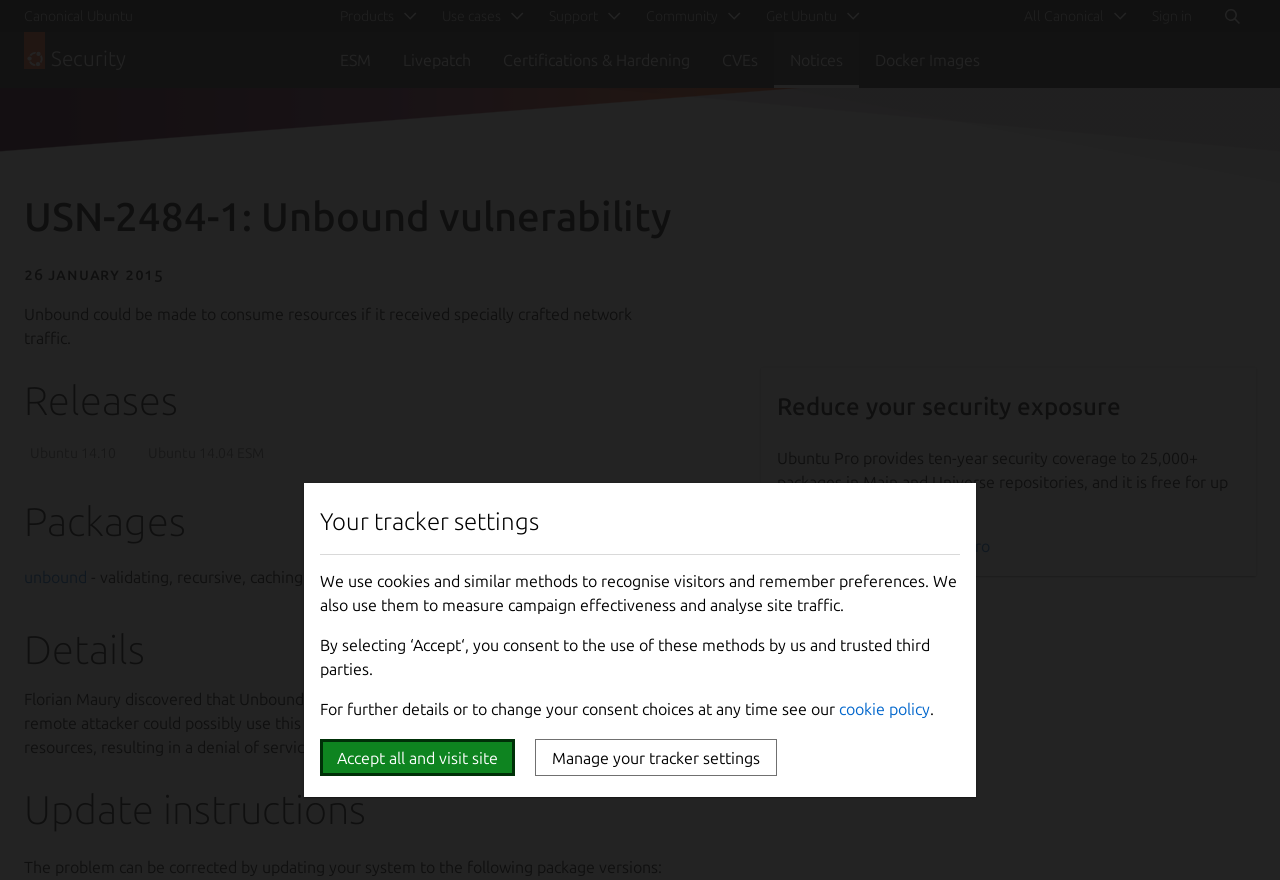Could you highlight the region that needs to be clicked to execute the instruction: "Get Ubuntu"?

[0.586, 0.0, 0.679, 0.036]